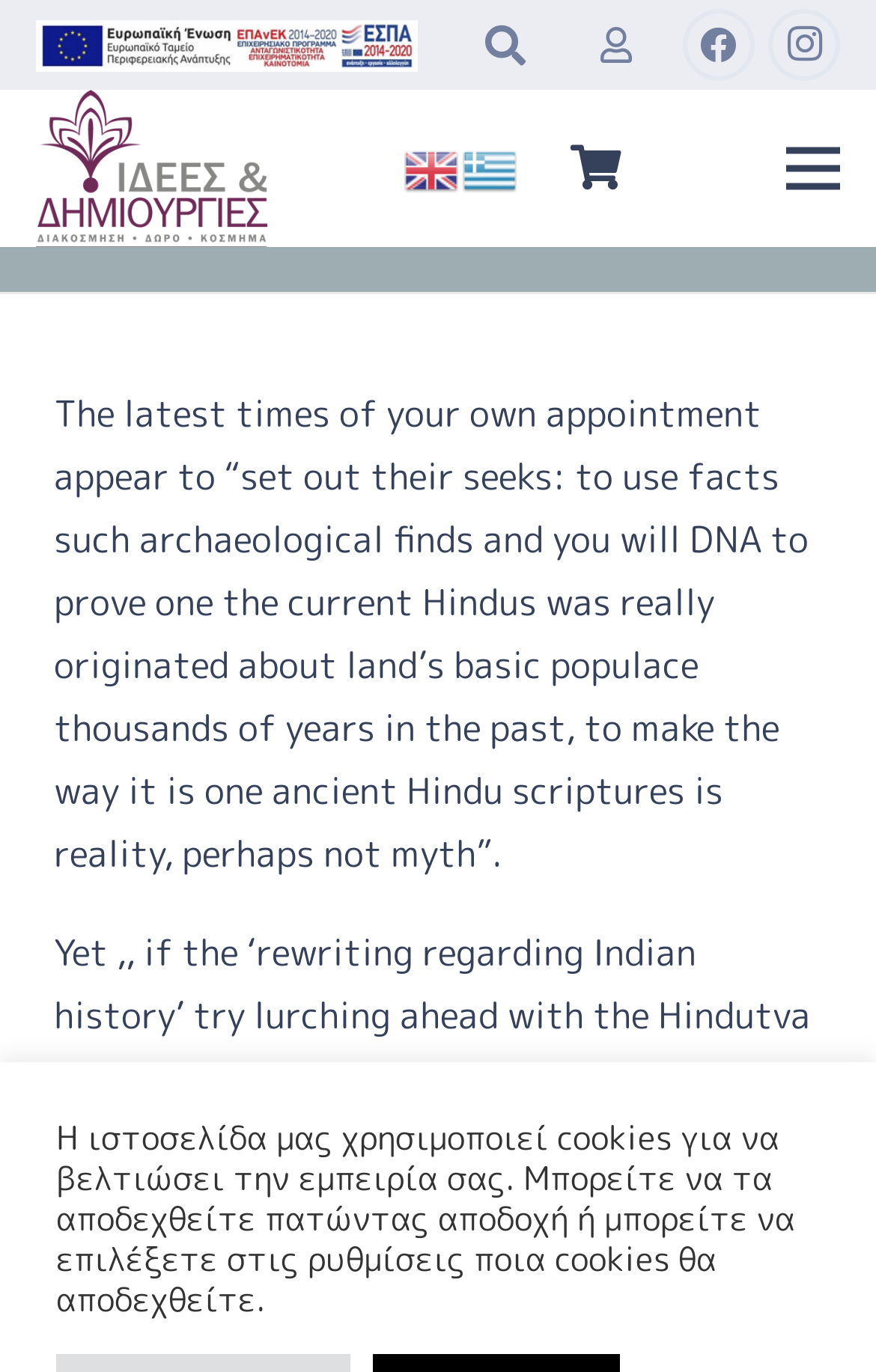Provide the bounding box coordinates of the UI element this sentence describes: "aria-label="Facebook" title="Facebook"".

[0.779, 0.007, 0.861, 0.059]